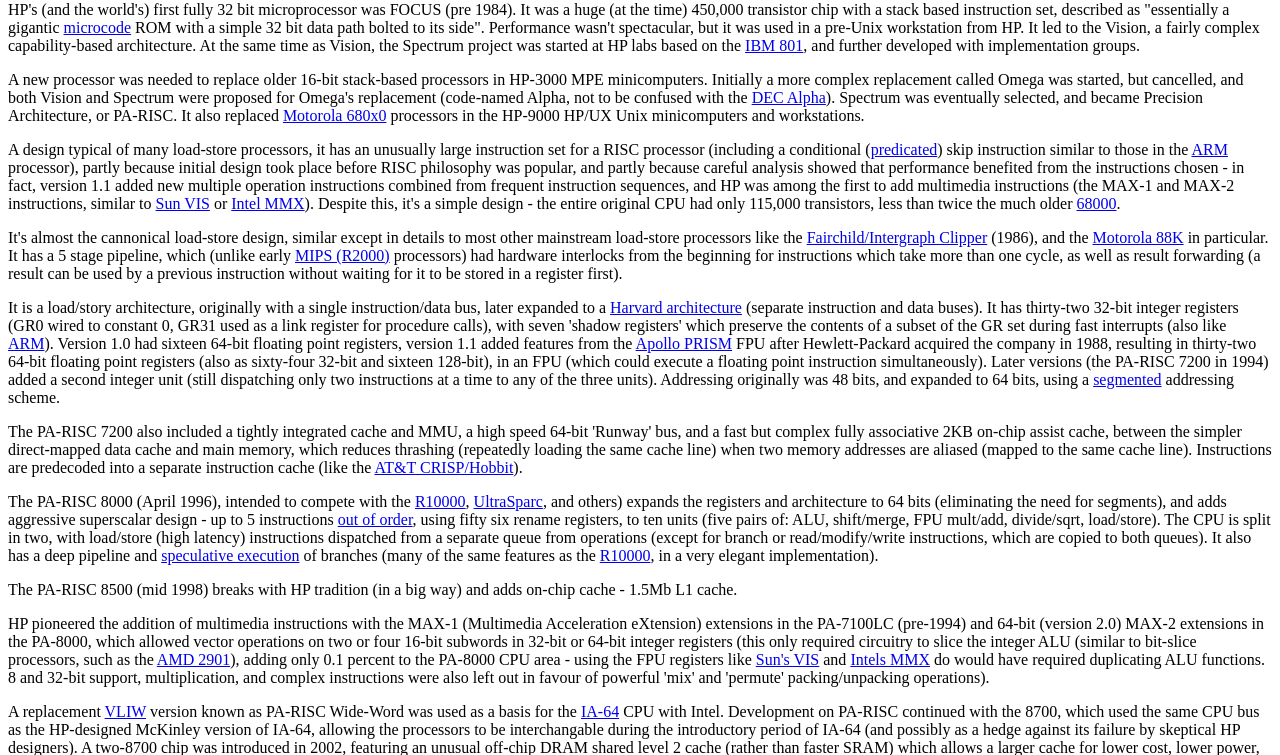Please find the bounding box coordinates of the element that you should click to achieve the following instruction: "click the link 'microcode'". The coordinates should be presented as four float numbers between 0 and 1: [left, top, right, bottom].

[0.05, 0.025, 0.102, 0.047]